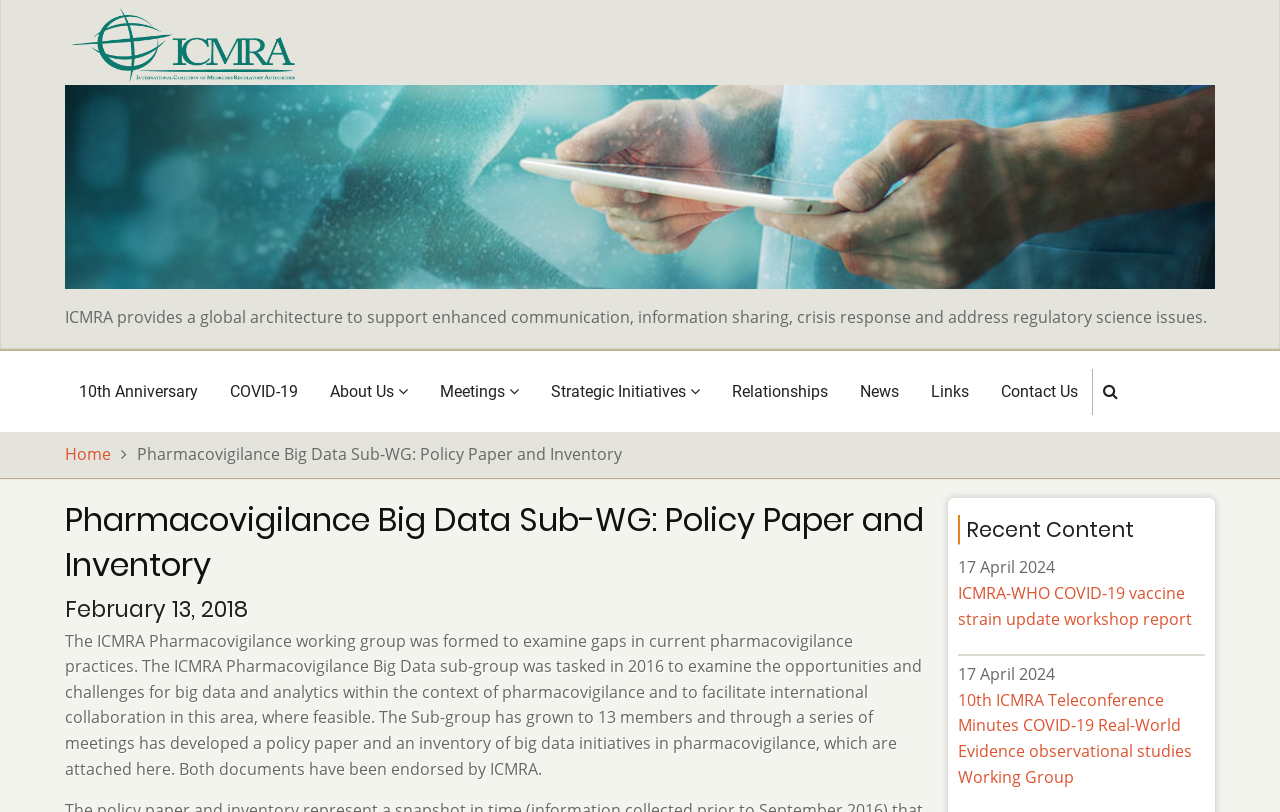Please specify the bounding box coordinates in the format (top-left x, top-left y, bottom-right x, bottom-right y), with values ranging from 0 to 1. Identify the bounding box for the UI component described as follows: ICMRA Chair

[0.658, 0.891, 0.73, 0.918]